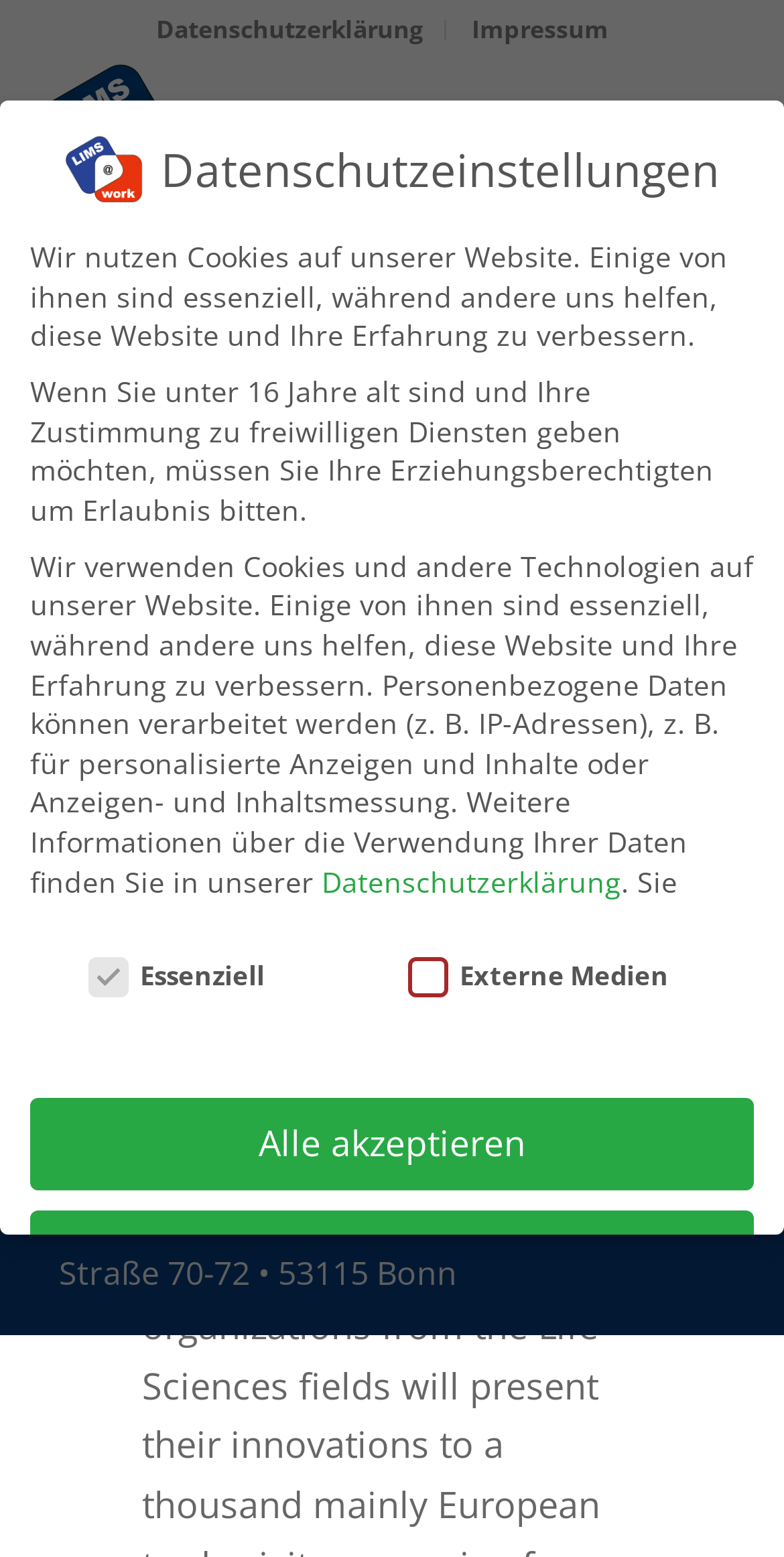Please specify the bounding box coordinates of the clickable region necessary for completing the following instruction: "Click the link Menü". The coordinates must consist of four float numbers between 0 and 1, i.e., [left, top, right, bottom].

[0.834, 0.039, 0.975, 0.142]